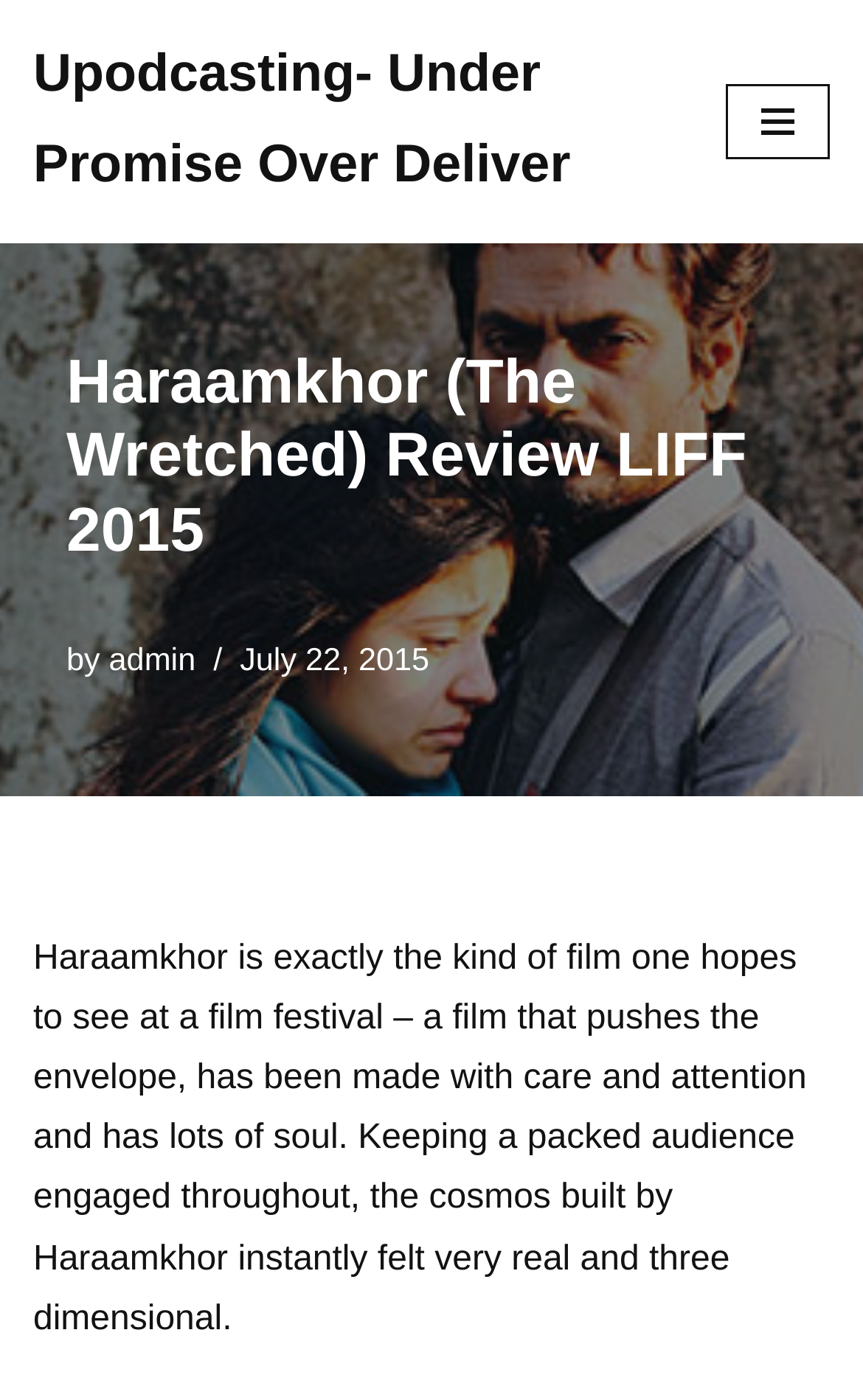Offer a detailed explanation of the webpage layout and contents.

The webpage is a review of the film "Haraamkhor (The Wretched)" from the 2015 LIFF festival. At the top left of the page, there is a link to "Skip to content". Next to it, on the top right, is a link to "Upodcasting- Under Promise Over Deliver". A button labeled "Navigation Menu" is located on the top right corner.

Below these elements, a heading displays the title of the review, "Haraamkhor (The Wretched) Review LIFF 2015". Underneath the heading, the author's name "admin" is mentioned, preceded by the text "by". The publication date, "July 22, 2015", is displayed next to the author's name.

The main content of the review is a paragraph that describes the film as one that pushes the envelope, has been made with care, and has lots of soul. The text explains how the film engaged the audience and created a realistic and three-dimensional cosmos. This paragraph is located below the author and publication date information, taking up most of the page's content area.